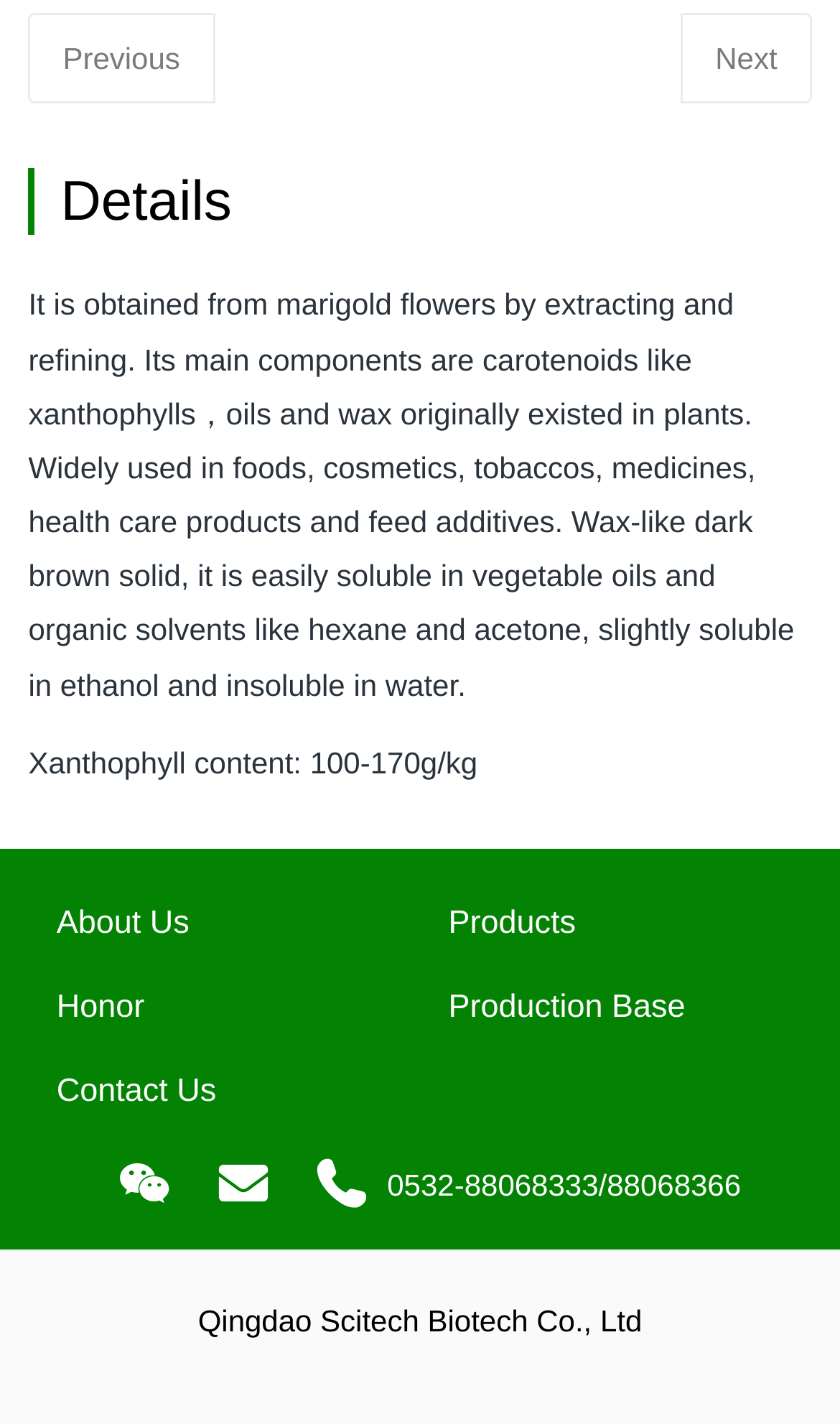Please identify the bounding box coordinates of the clickable element to fulfill the following instruction: "view product details". The coordinates should be four float numbers between 0 and 1, i.e., [left, top, right, bottom].

[0.034, 0.118, 0.966, 0.165]